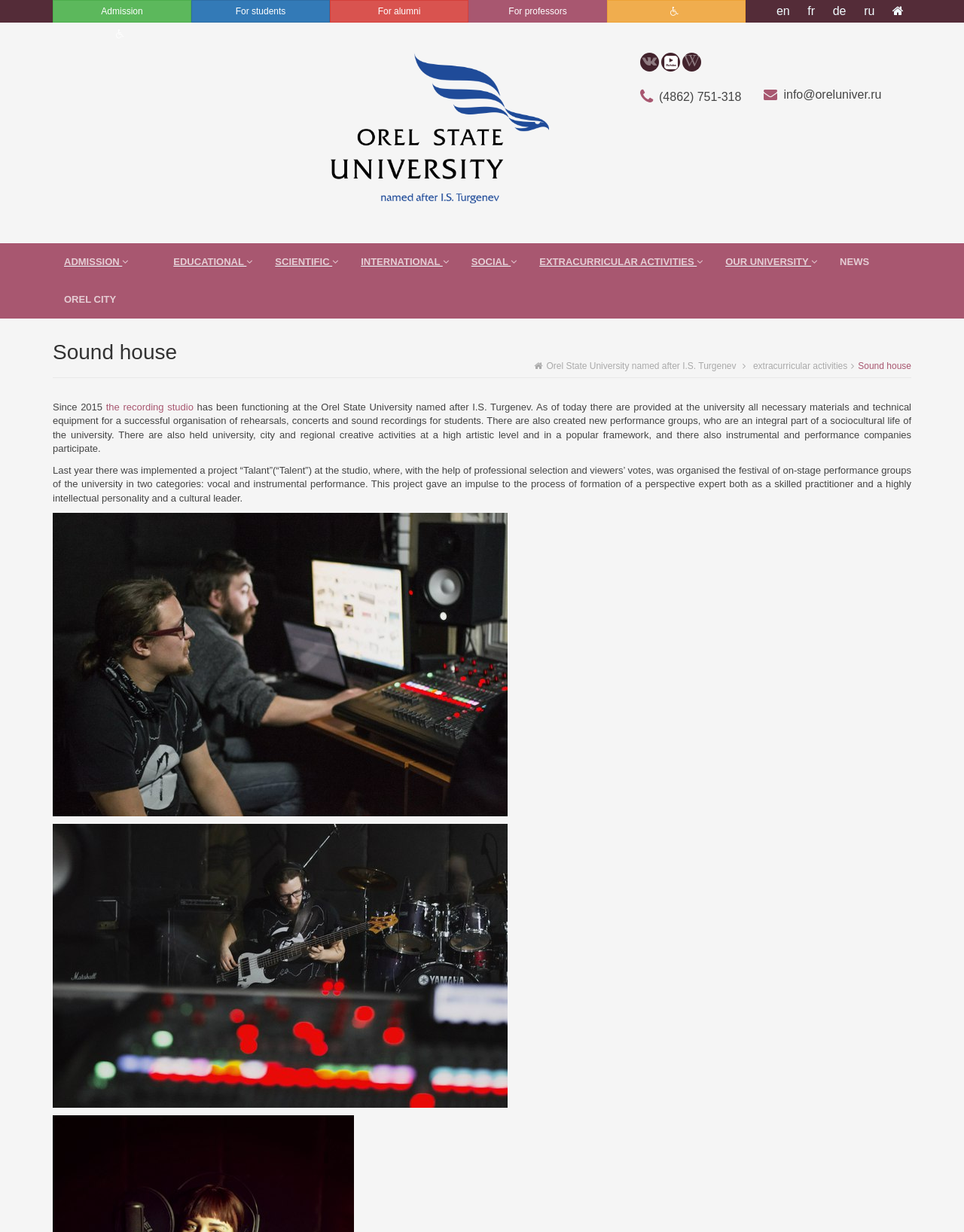Create a detailed summary of all the visual and textual information on the webpage.

The webpage is about Orel State University named after I.S. Turgenev. At the top, there are several links, including "Admission", "For students", "For alumni", and "For professors", which are aligned horizontally and take up about half of the screen width. Below these links, there is a logo of the university, which is a prominent element on the page.

To the right of the logo, there are several social media links, including RuTube, and a phone number and email address of the university. Below these links, there are several tabs, including "ADMISSION", "EDUCATIONAL", "SCIENTIFIC", "INTERNATIONAL", "SOCIAL", "EXTRACURRICULAR ACTIVITIES", and "OUR UNIVERSITY", which are aligned horizontally and take up about three-quarters of the screen width.

On the left side of the page, there is a section about the "Sound house", which includes a heading, a link, and a static text describing the recording studio at the university. Below this section, there is a paragraph of text describing the studio's activities and achievements.

At the very bottom of the page, there is a small generic element, which appears to be a decorative element. Overall, the page has a clean and organized layout, with clear headings and concise text.